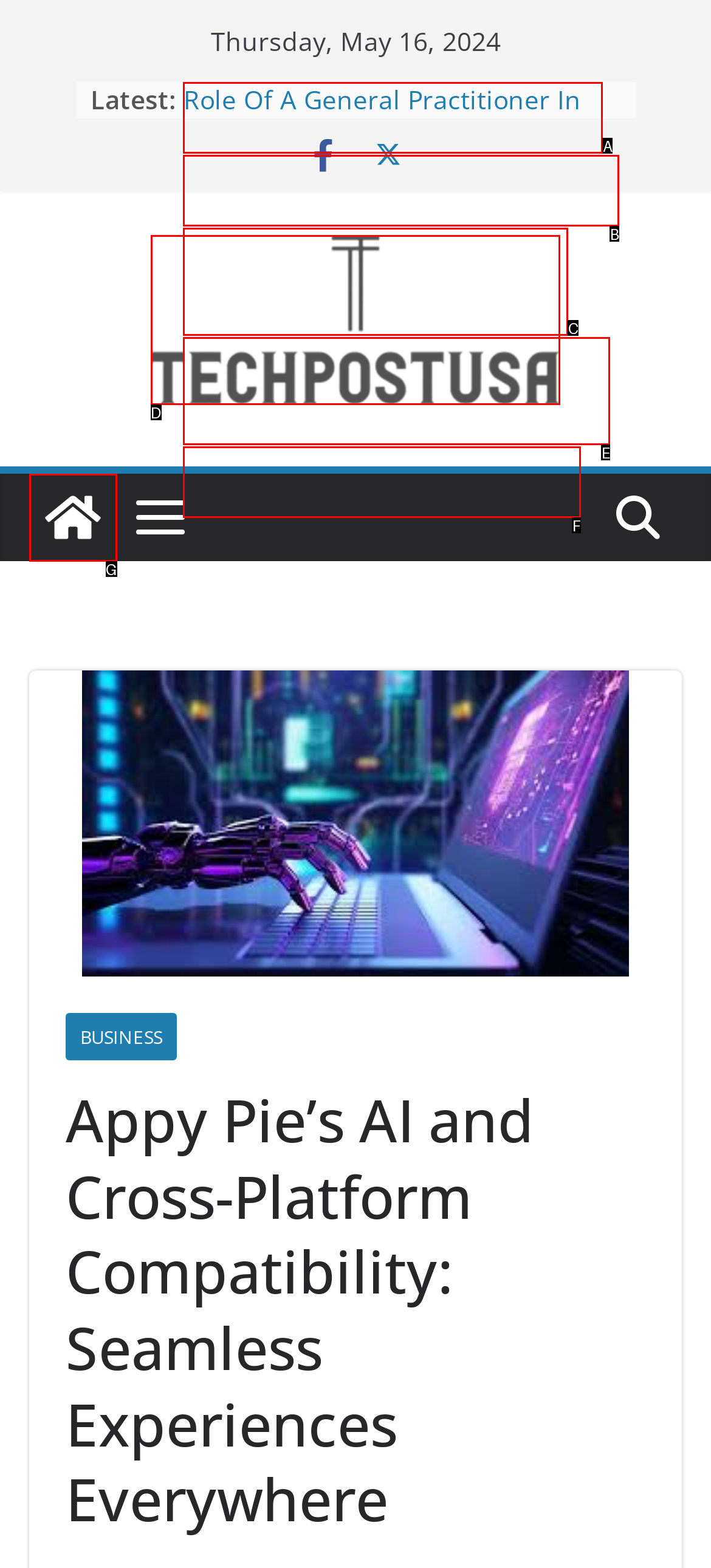Select the HTML element that best fits the description: title="Tech Post Usa"
Respond with the letter of the correct option from the choices given.

G